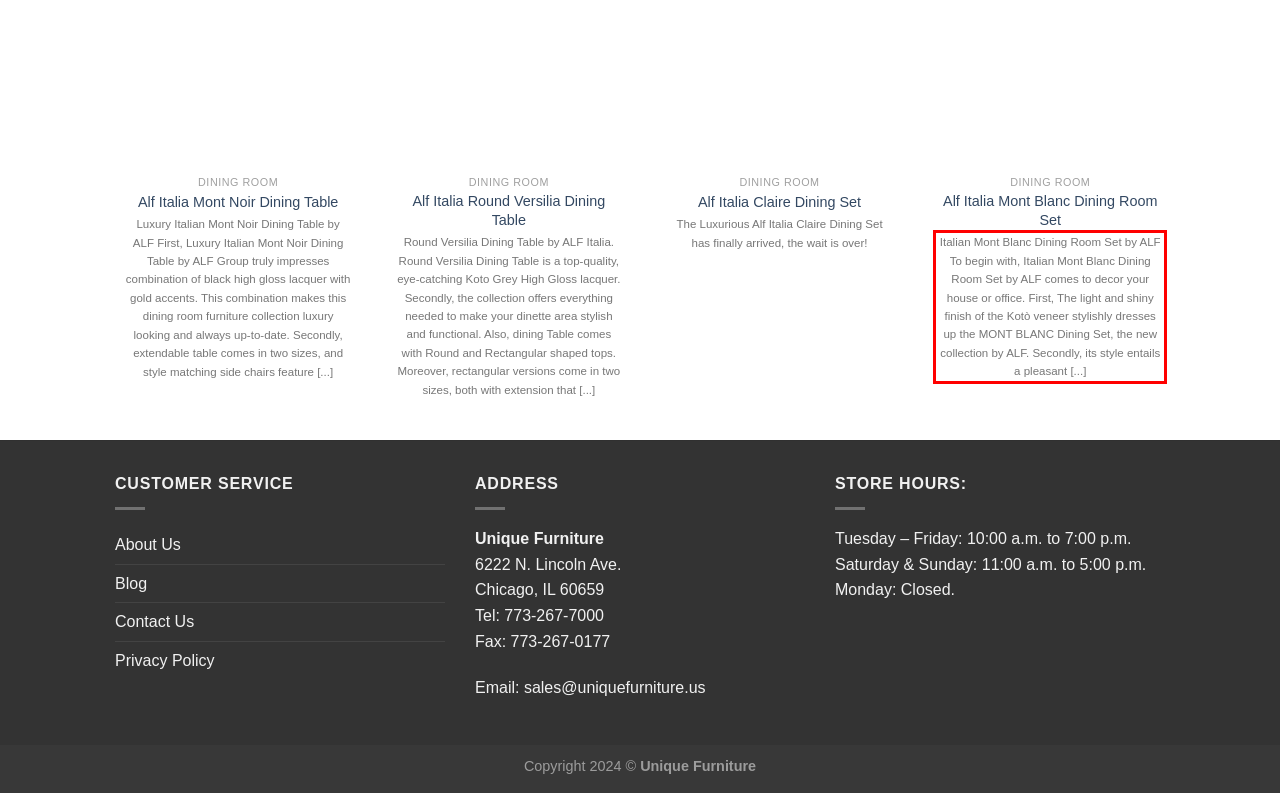Examine the webpage screenshot and use OCR to recognize and output the text within the red bounding box.

Italian Mont Blanc Dining Room Set by ALF To begin with, Italian Mont Blanc Dining Room Set by ALF comes to decor your house or office. First, The light and shiny finish of the Kotò veneer stylishly dresses up the MONT BLANC Dining Set, the new collection by ALF. Secondly, its style entails a pleasant [...]